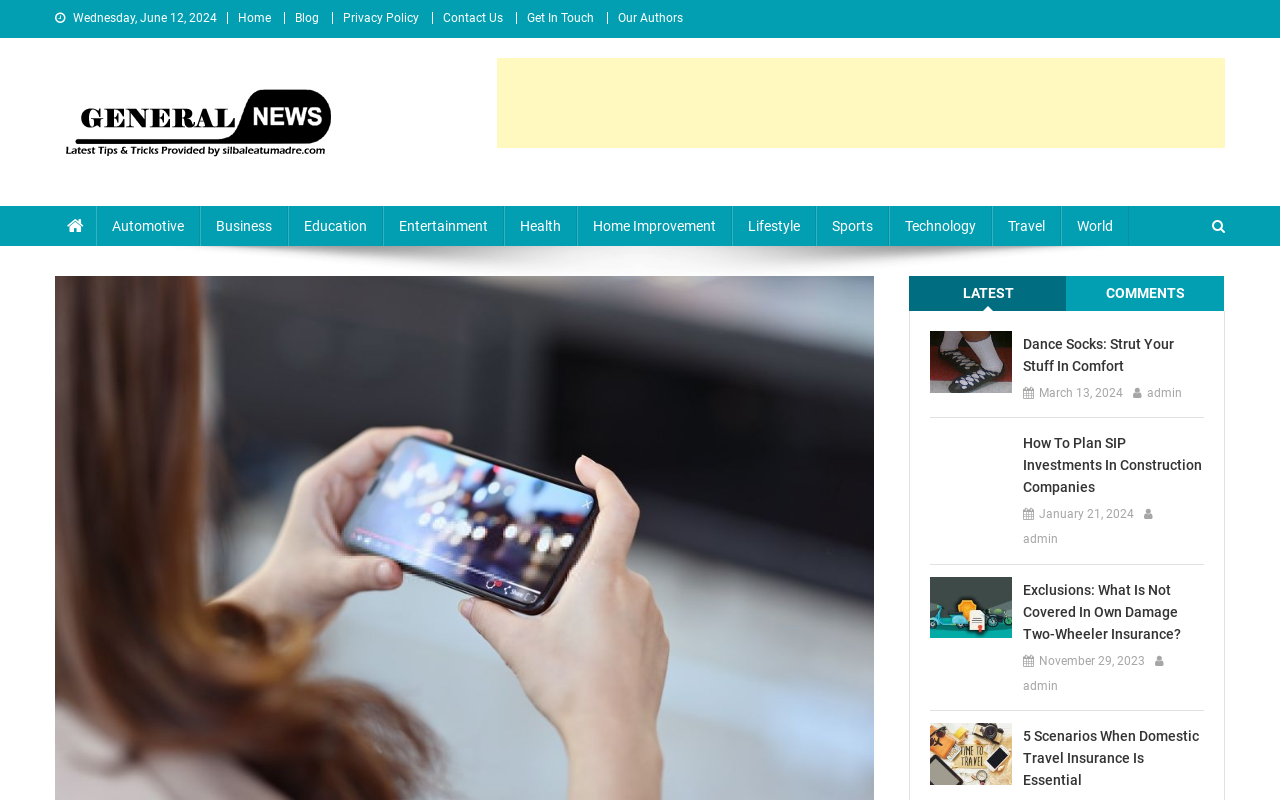Locate the bounding box coordinates of the item that should be clicked to fulfill the instruction: "Click on the 'Home' link".

None